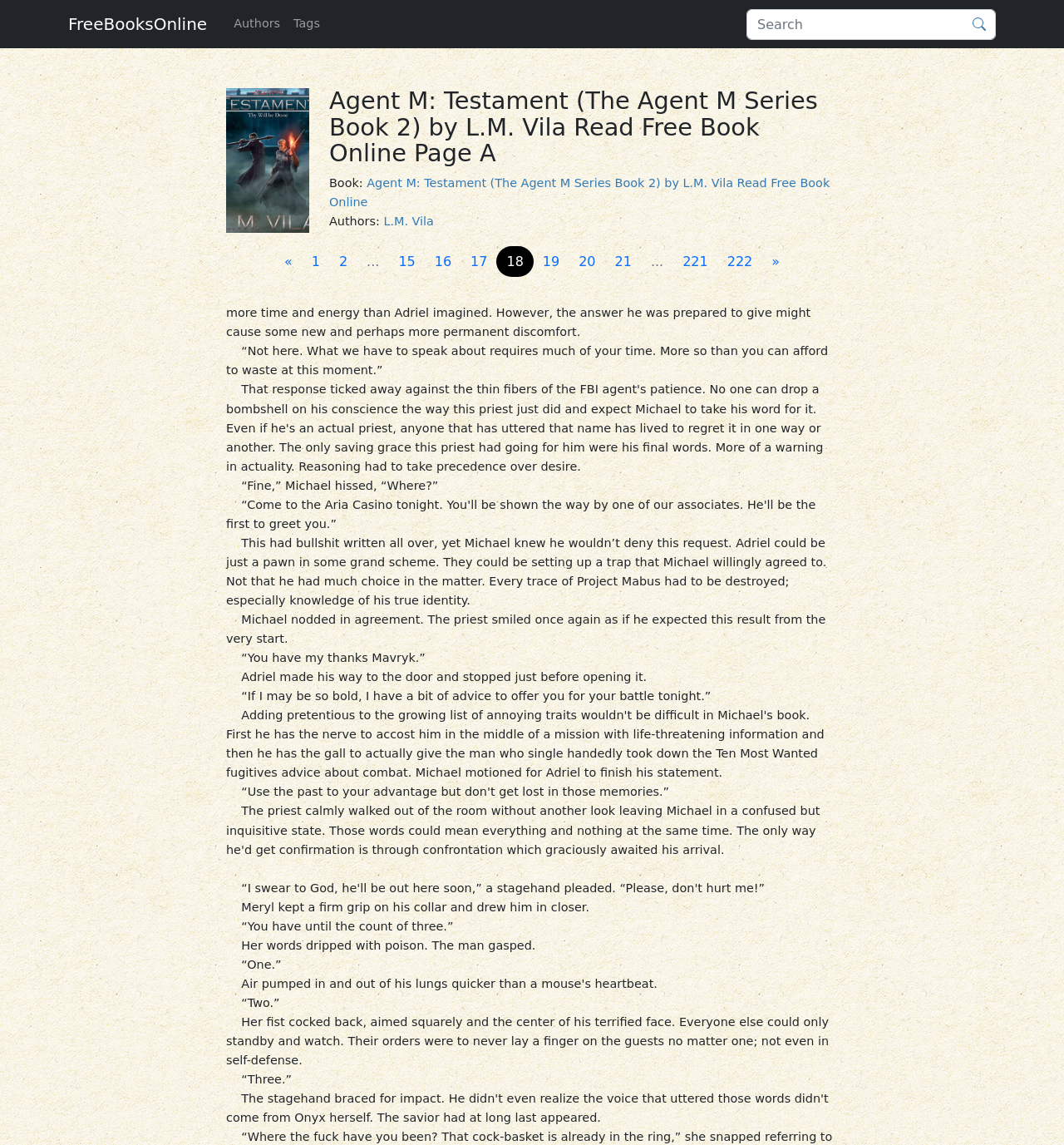Answer the question below using just one word or a short phrase: 
What is the search function for?

Searching books